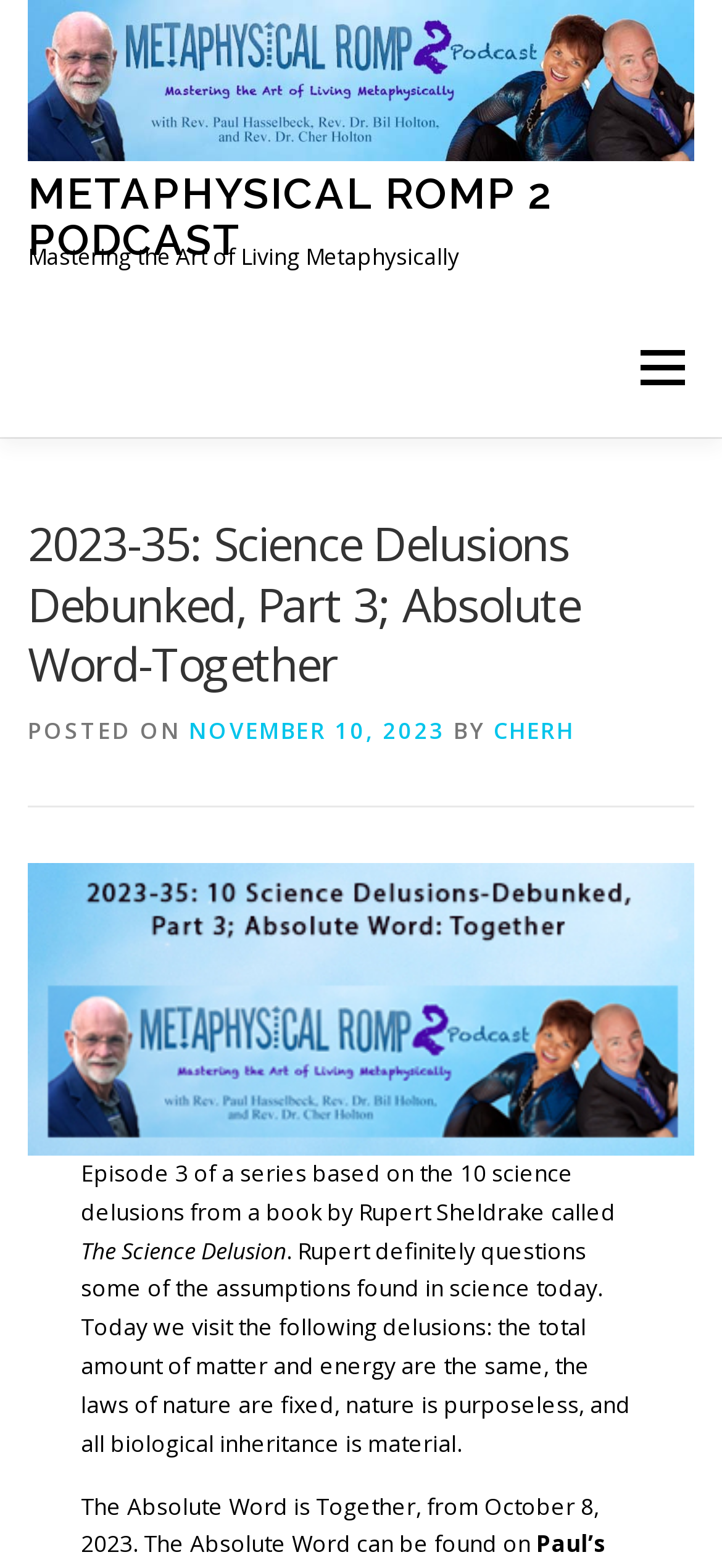Calculate the bounding box coordinates for the UI element based on the following description: "alt="Metaphysical Romp 2 Podcast"". Ensure the coordinates are four float numbers between 0 and 1, i.e., [left, top, right, bottom].

[0.038, 0.04, 0.962, 0.06]